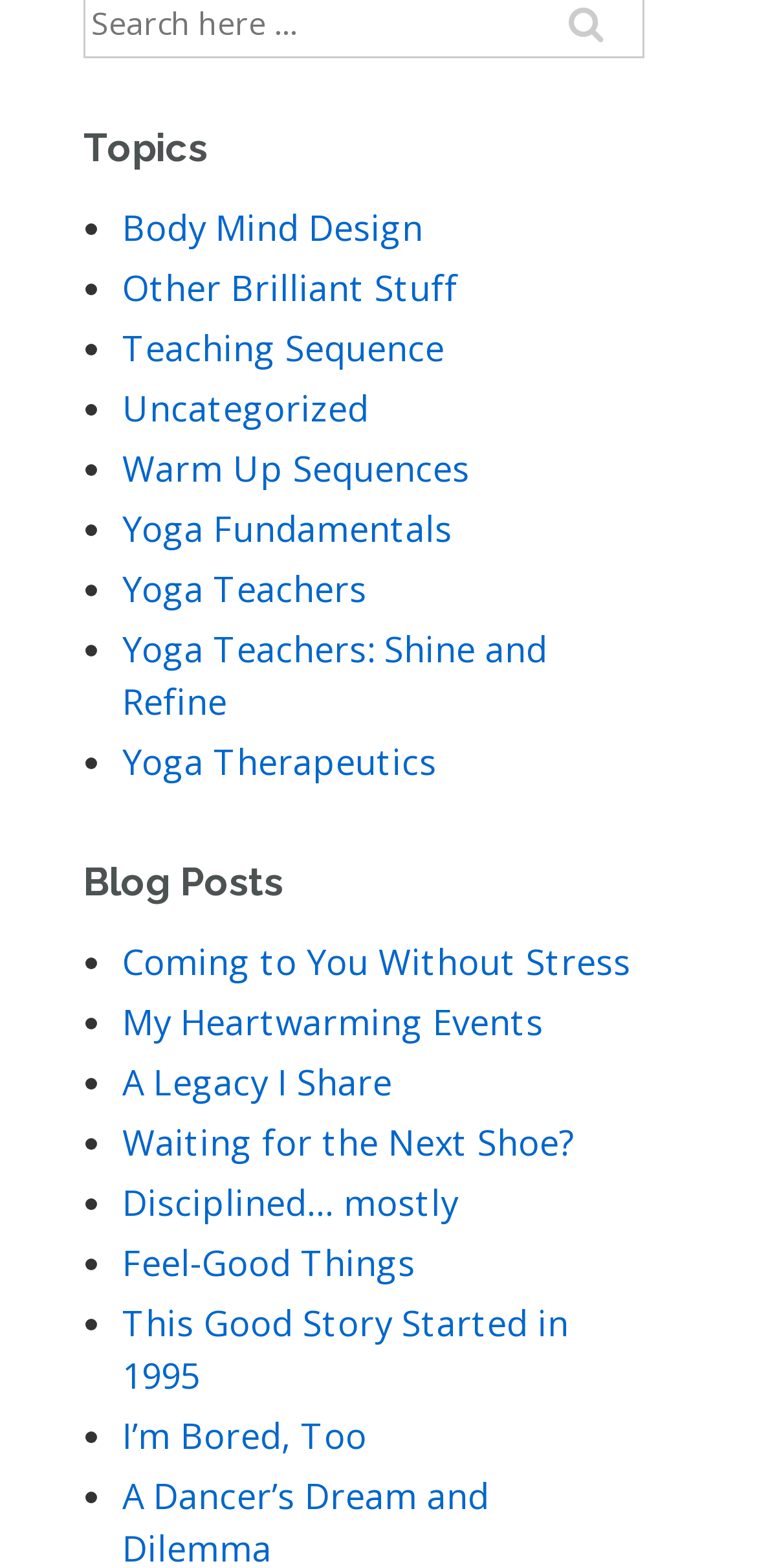Provide the bounding box coordinates, formatted as (top-left x, top-left y, bottom-right x, bottom-right y), with all values being floating point numbers between 0 and 1. Identify the bounding box of the UI element that matches the description: Warm Up Sequences

[0.162, 0.283, 0.621, 0.313]